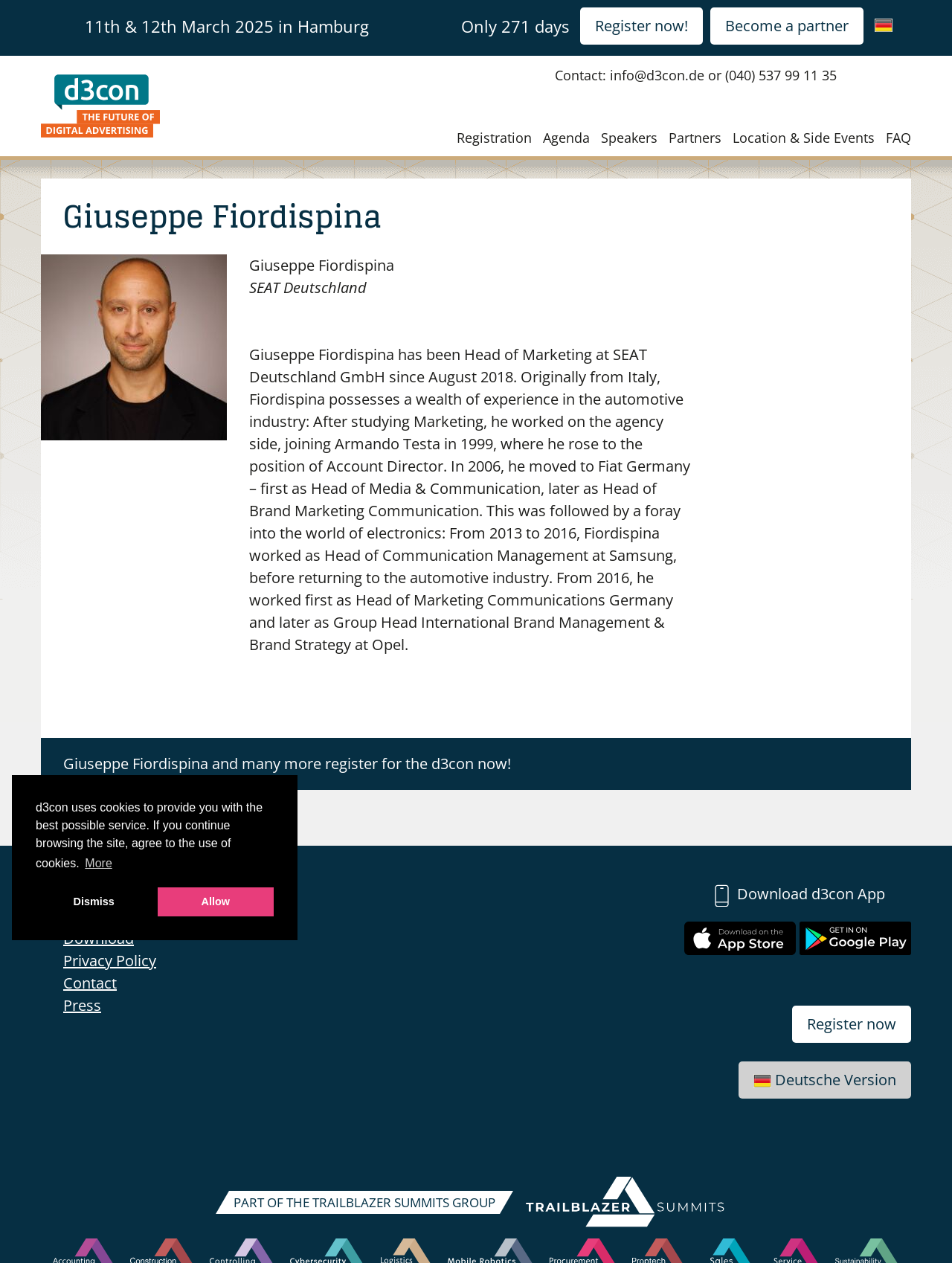Select the bounding box coordinates of the element I need to click to carry out the following instruction: "view Giuseppe Fiordispina's profile".

[0.043, 0.141, 0.957, 0.201]